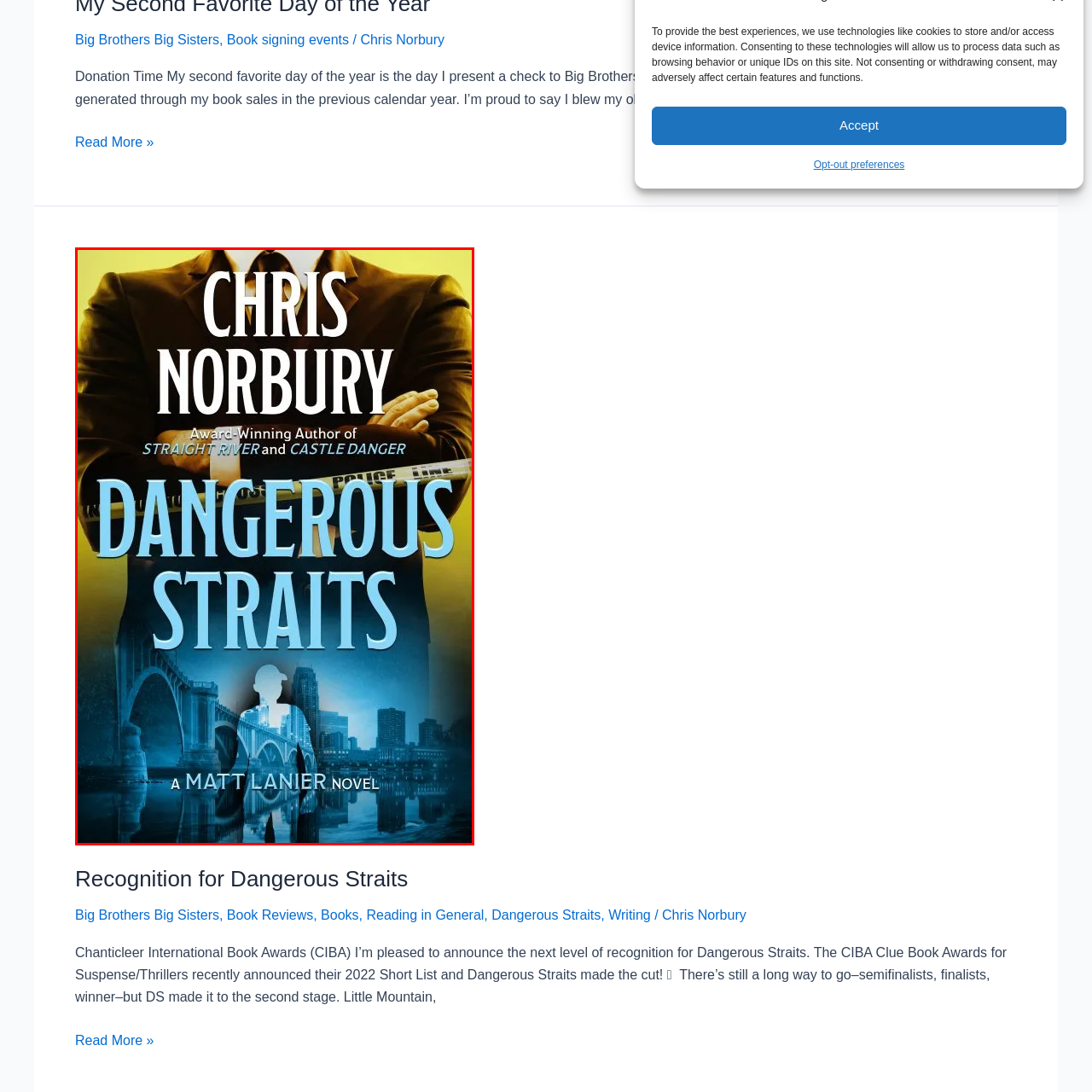Examine the image highlighted by the red boundary, What is the profession of the shadowy figure? Provide your answer in a single word or phrase.

Unknown